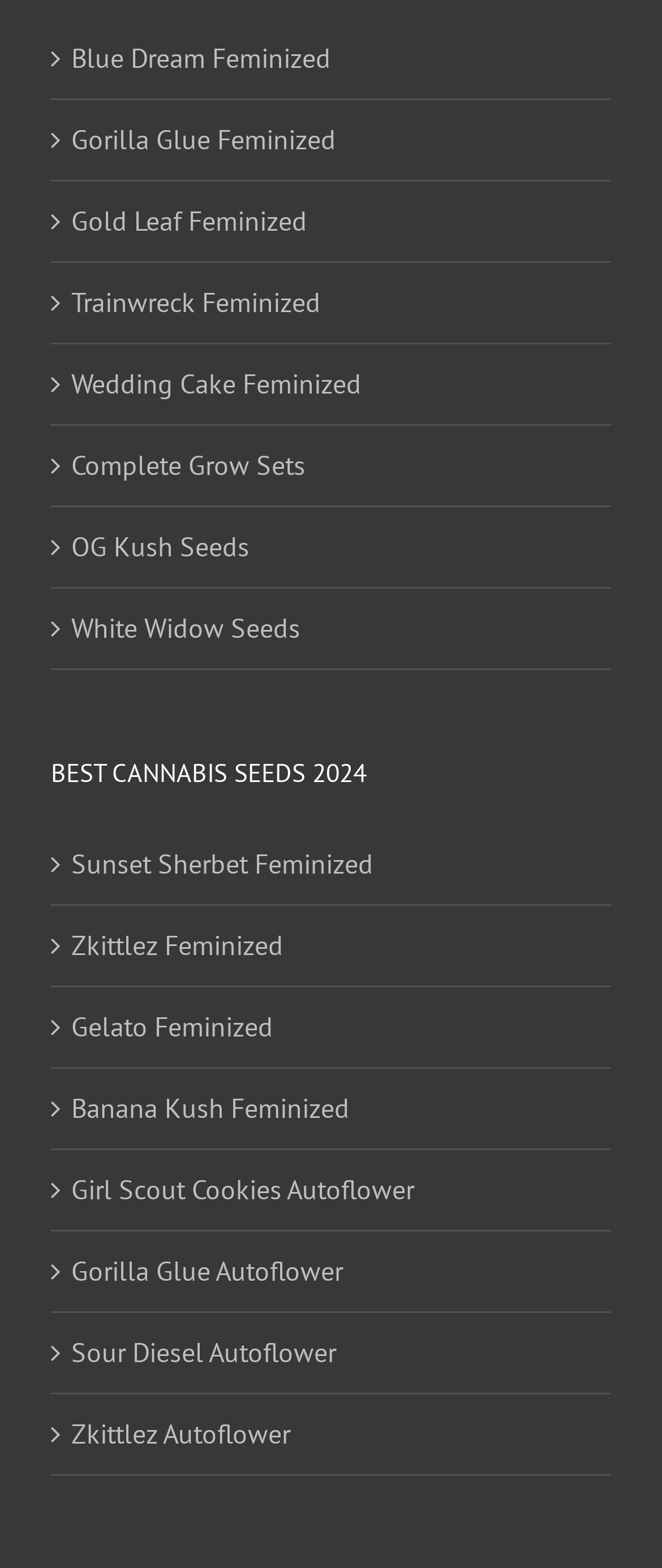Could you provide the bounding box coordinates for the portion of the screen to click to complete this instruction: "Select Gorilla Glue Autoflower"?

[0.108, 0.796, 0.897, 0.825]